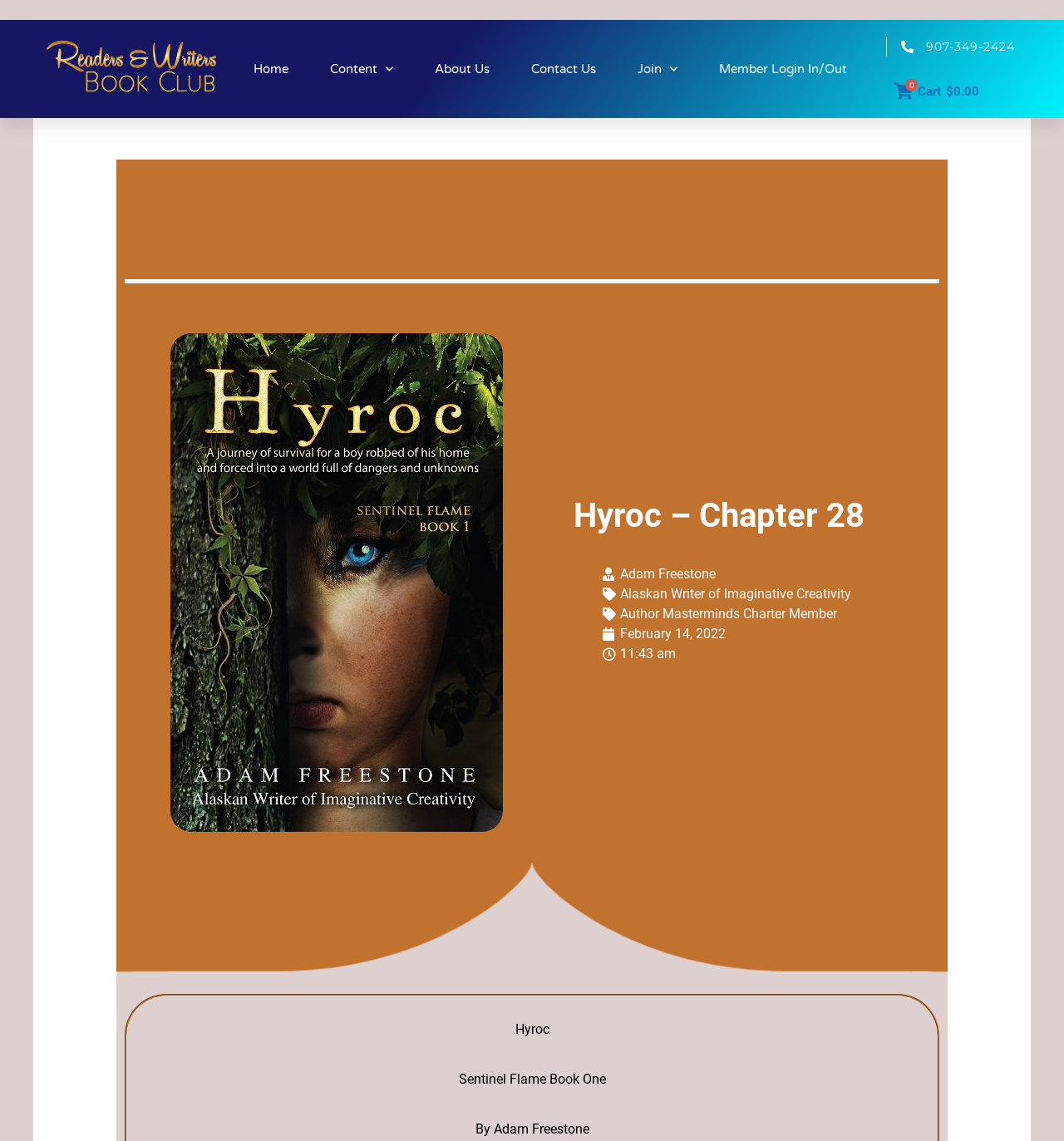Based on the element description: "Contact Us", identify the UI element and provide its bounding box coordinates. Use four float numbers between 0 and 1, [left, top, right, bottom].

[0.499, 0.028, 0.56, 0.093]